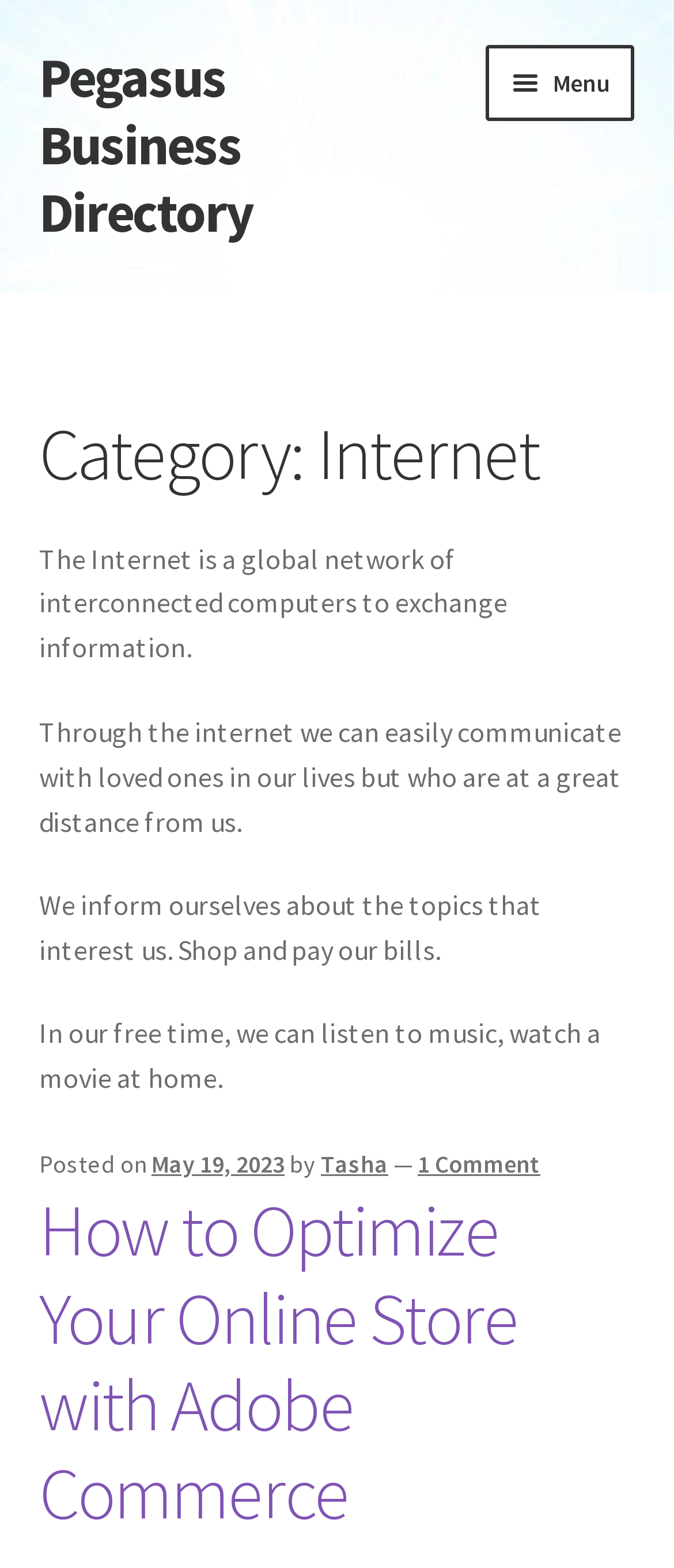Bounding box coordinates are specified in the format (top-left x, top-left y, bottom-right x, bottom-right y). All values are floating point numbers bounded between 0 and 1. Please provide the bounding box coordinate of the region this sentence describes: Tasha

[0.476, 0.732, 0.576, 0.752]